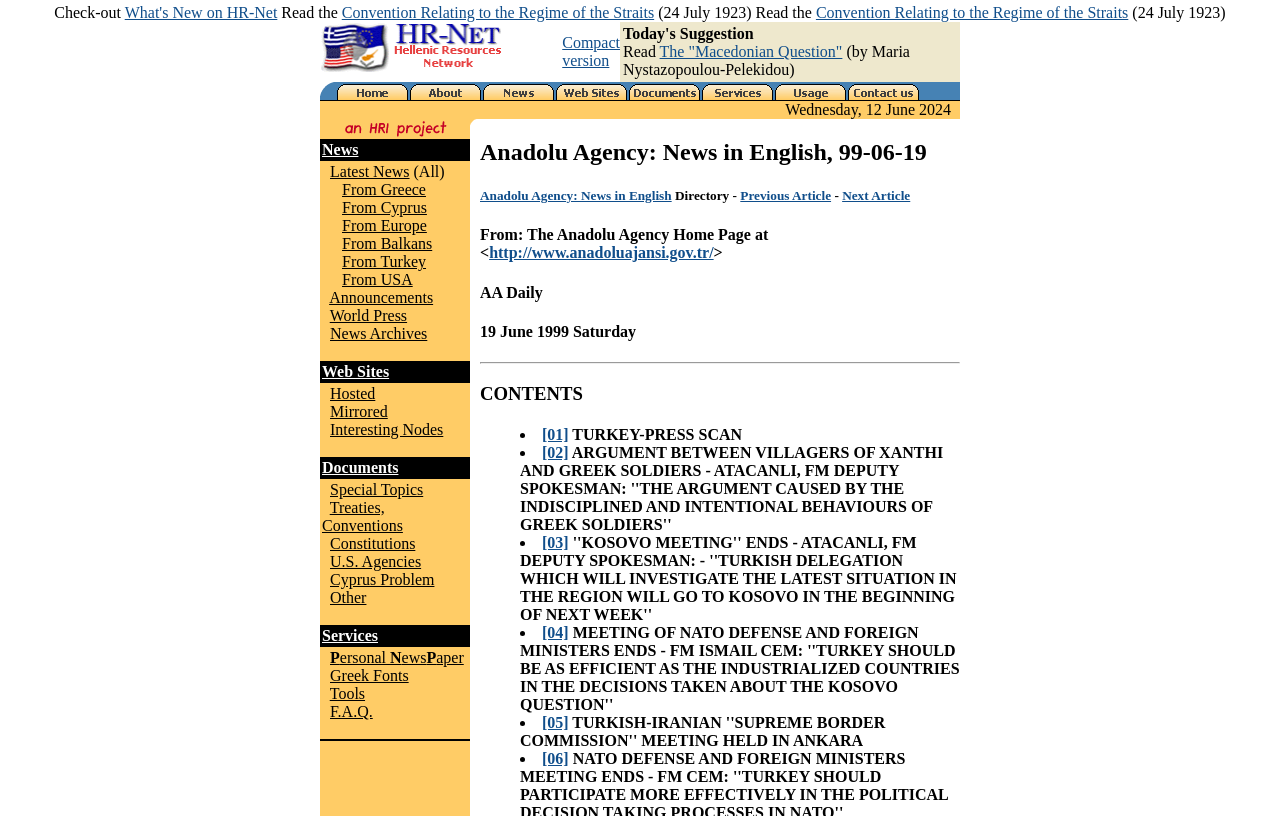Please provide the bounding box coordinate of the region that matches the element description: alt="Online Help" name="serviceon". Coordinates should be in the format (top-left x, top-left y, bottom-right x, bottom-right y) and all values should be between 0 and 1.

[0.547, 0.105, 0.604, 0.126]